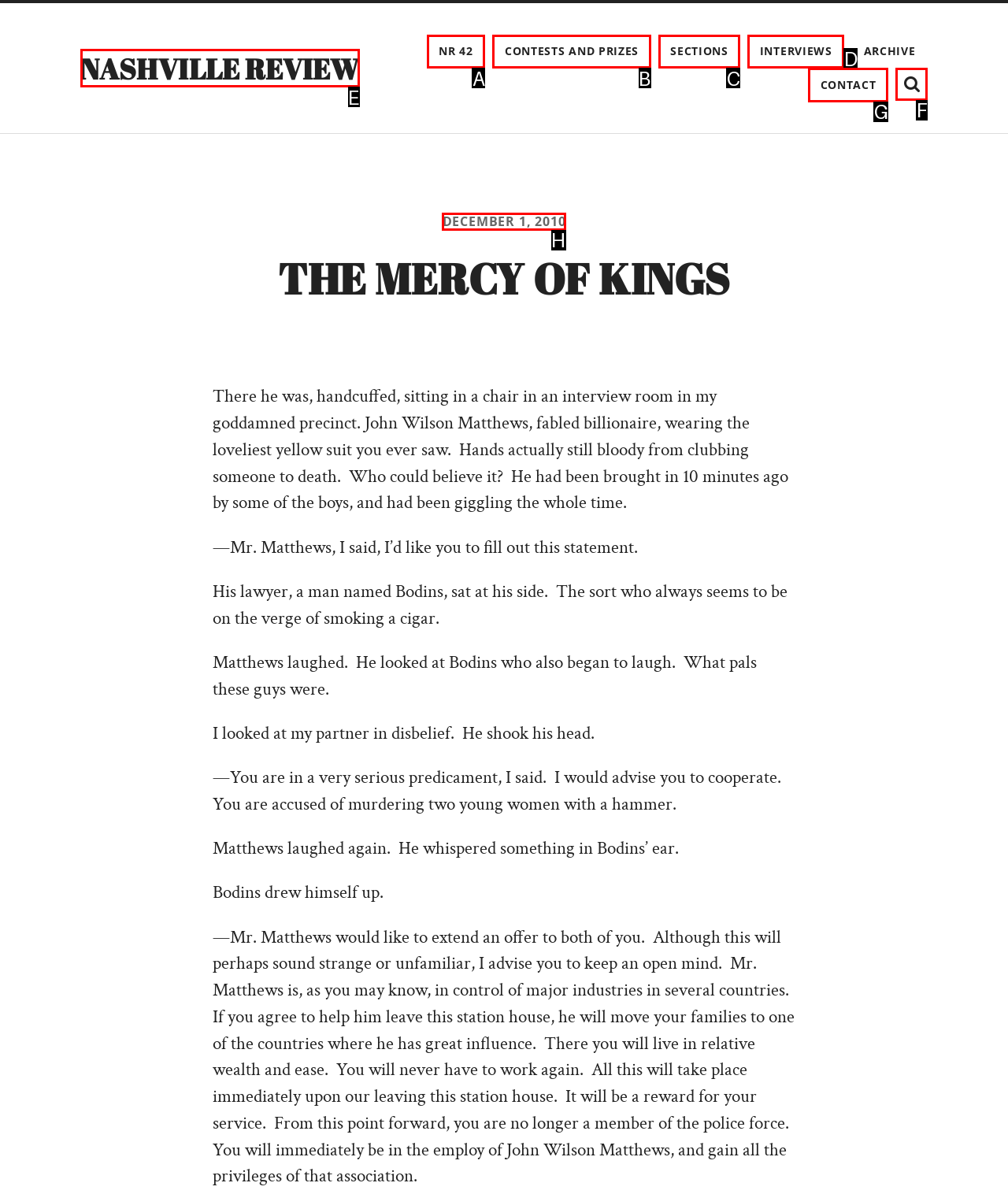Which letter corresponds to the correct option to complete the task: Click on the 'Show the search field' link?
Answer with the letter of the chosen UI element.

F